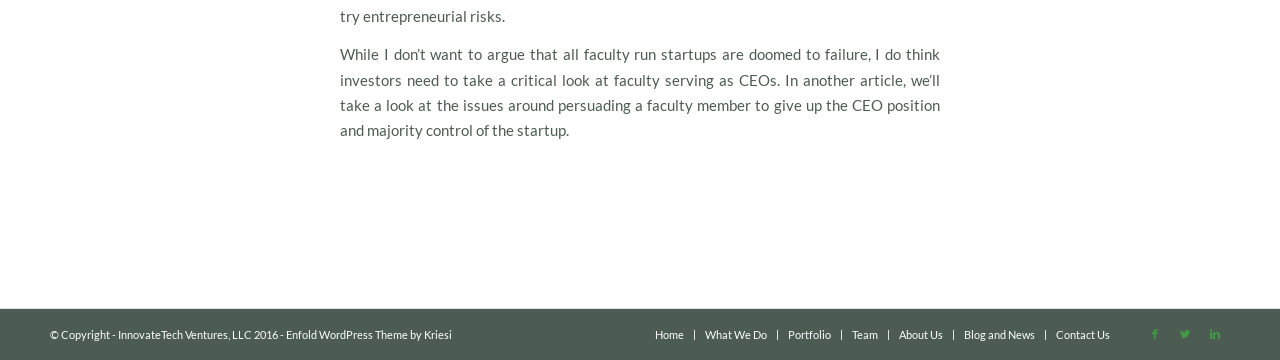Please find the bounding box for the UI element described by: "Blog and News".

[0.753, 0.91, 0.809, 0.946]